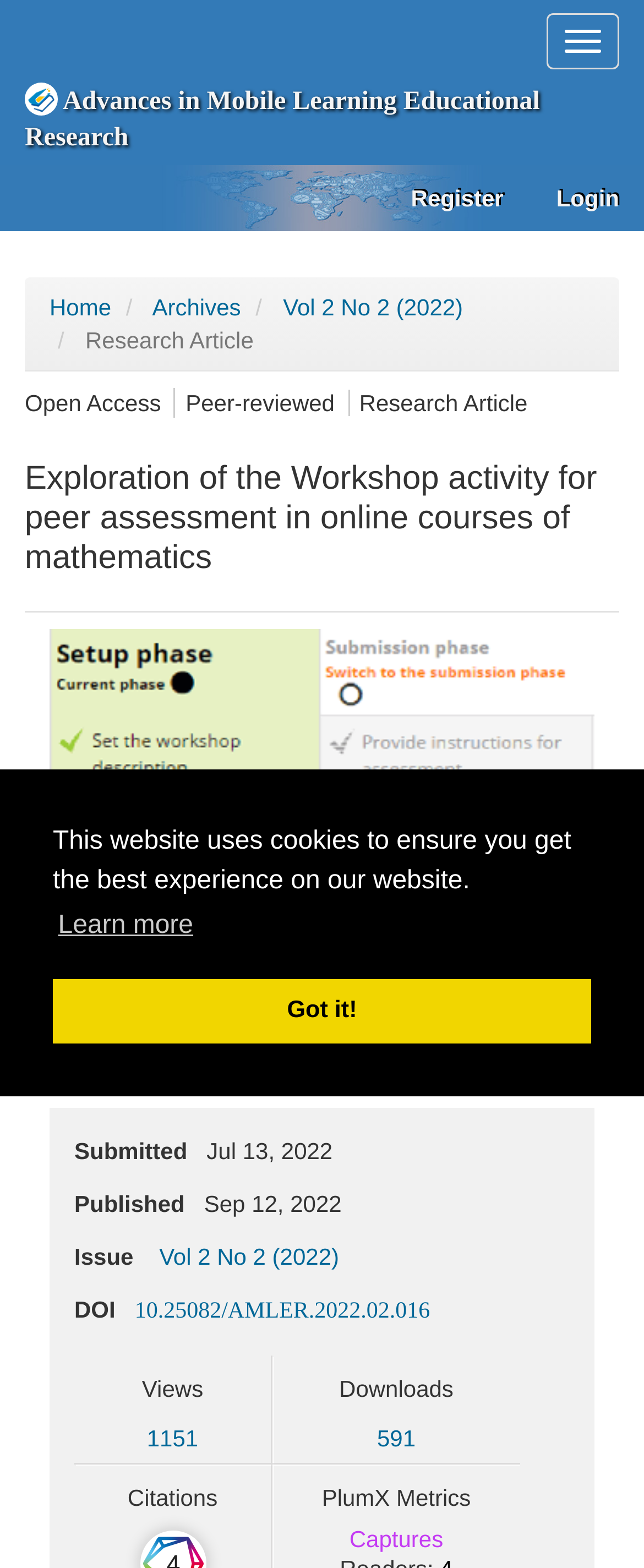Use a single word or phrase to answer this question: 
How many downloads does the article have?

591